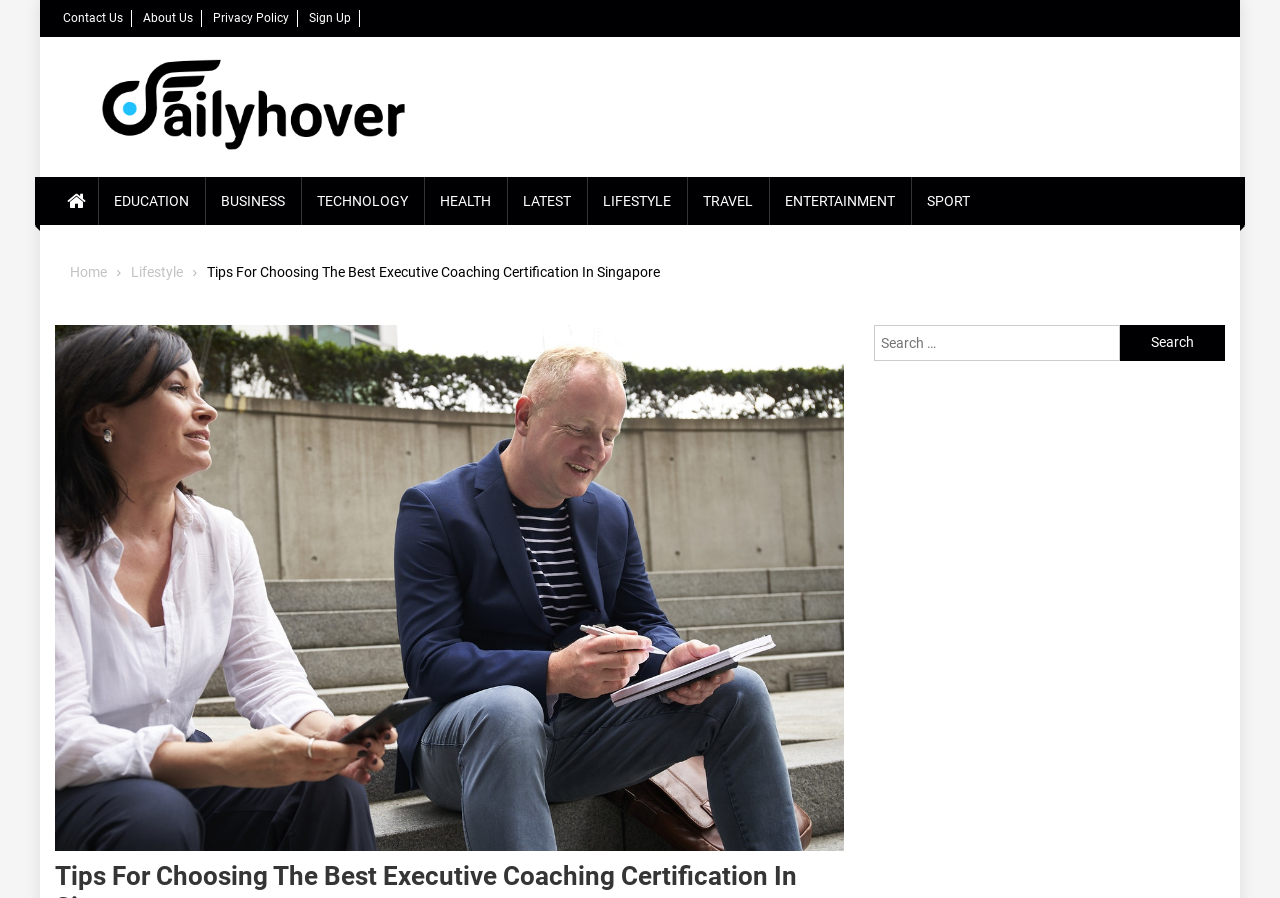What is the name of the image below the breadcrumbs navigation?
Using the visual information, respond with a single word or phrase.

Certification